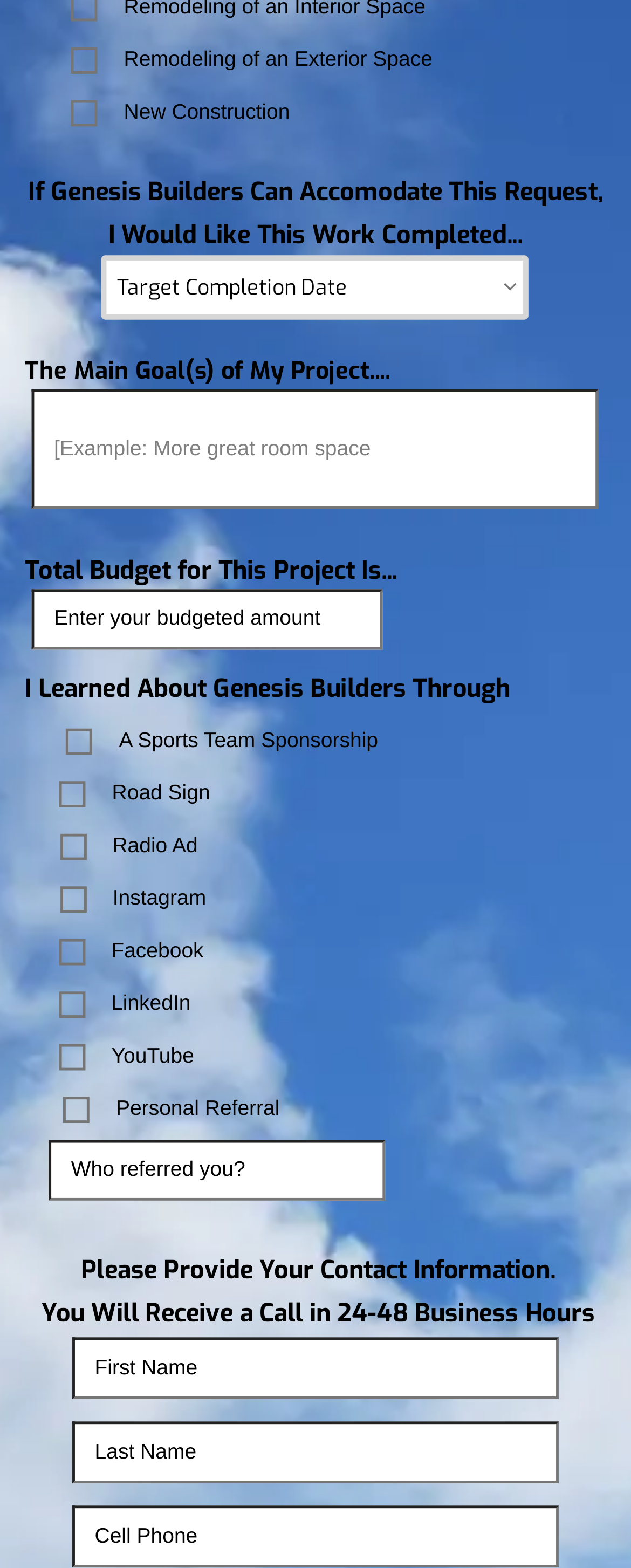Please identify the bounding box coordinates for the region that you need to click to follow this instruction: "Enter your cell phone number".

[0.115, 0.96, 0.885, 1.0]